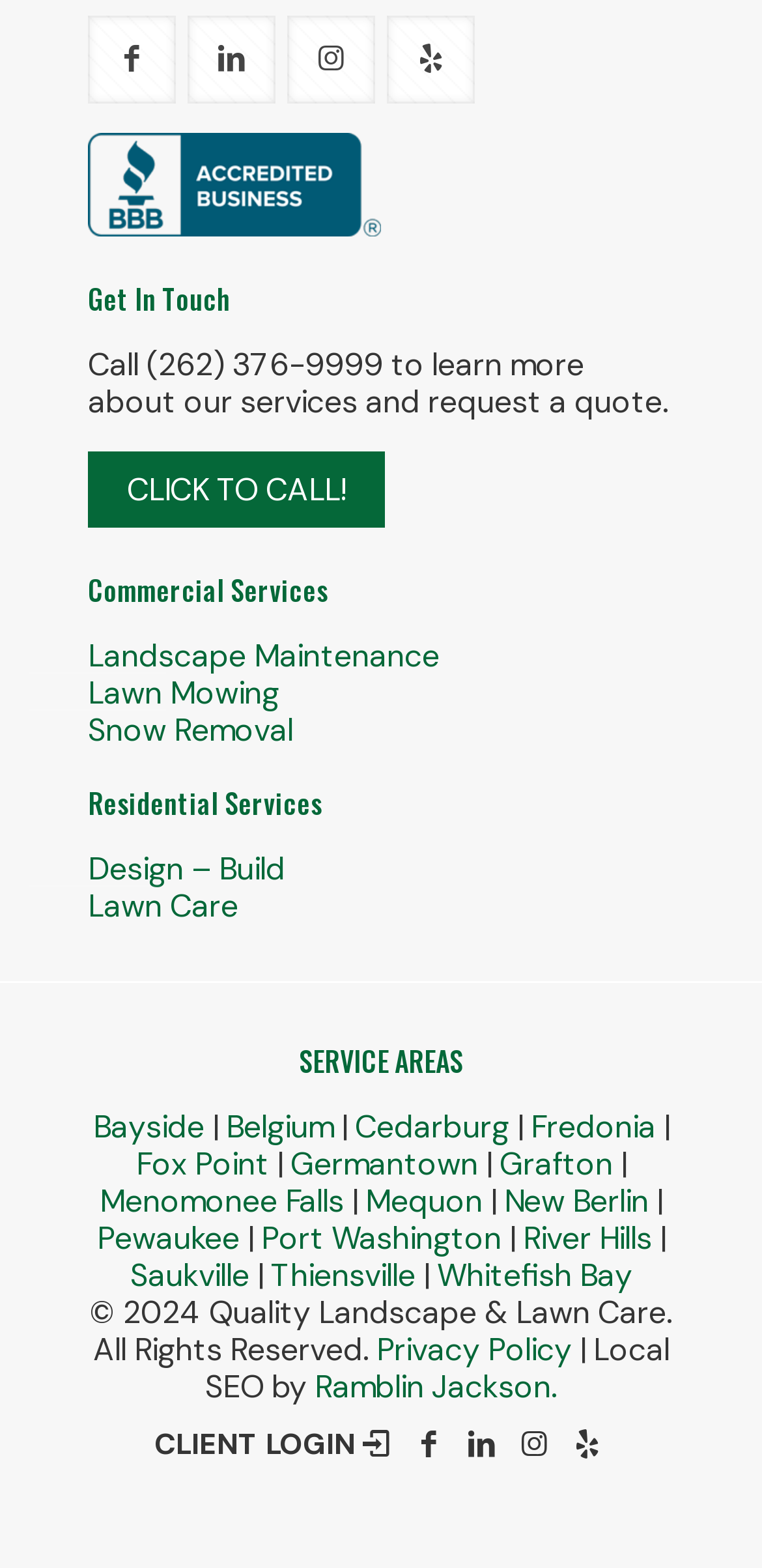Find the bounding box coordinates of the element to click in order to complete the given instruction: "View December 2018."

None